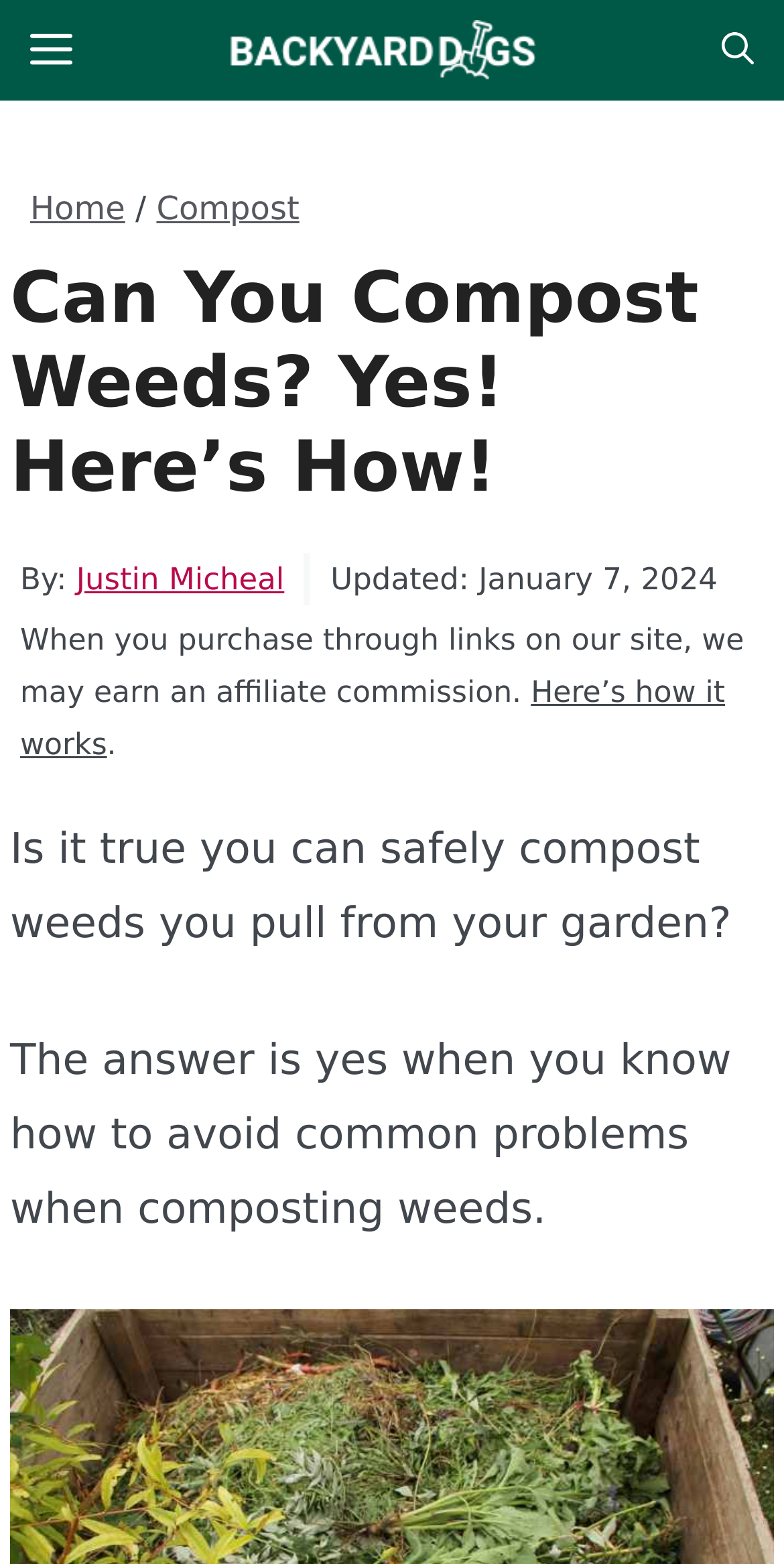Given the element description: "aria-label="Open Search Bar"", predict the bounding box coordinates of this UI element. The coordinates must be four float numbers between 0 and 1, given as [left, top, right, bottom].

[0.882, 0.0, 1.0, 0.064]